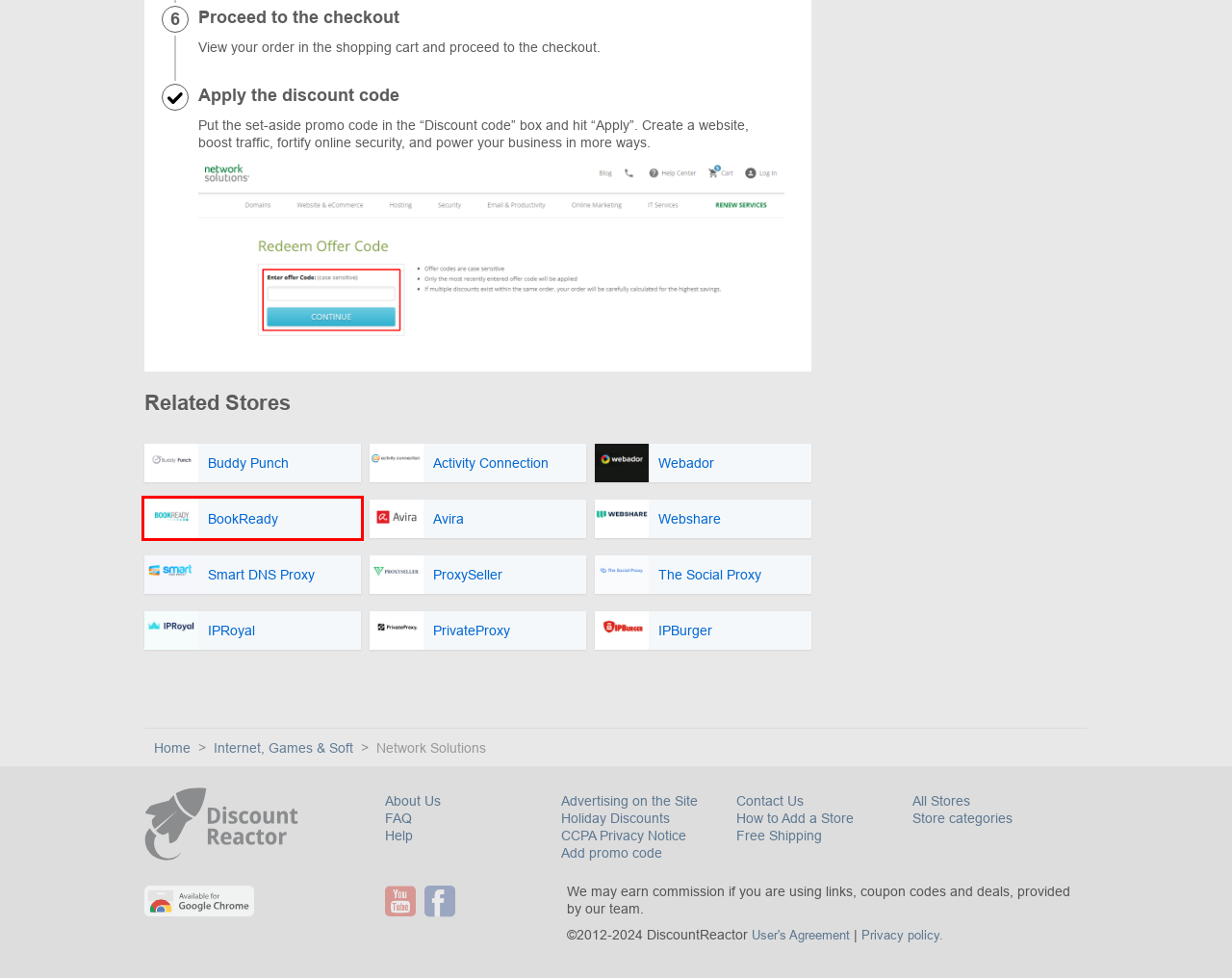You have a screenshot of a webpage with a red bounding box highlighting a UI element. Your task is to select the best webpage description that corresponds to the new webpage after clicking the element. Here are the descriptions:
A. IPBurger Promo Codes - 25% OFF Coupon in June 2024
B. Help
C. Frequently Asked Questions
D. Do Not Sell My Personal Infomation - DiscountReactor
E. BookReady Promo Codes - June 2024 - DiscountReactor
F. Privacy Policy - DiscountReactor
G. Webador Promo Codes - Up to 22% OFF in June 2024
H. Activity Connection Promo Codes - 15% OFF in June 2024

E